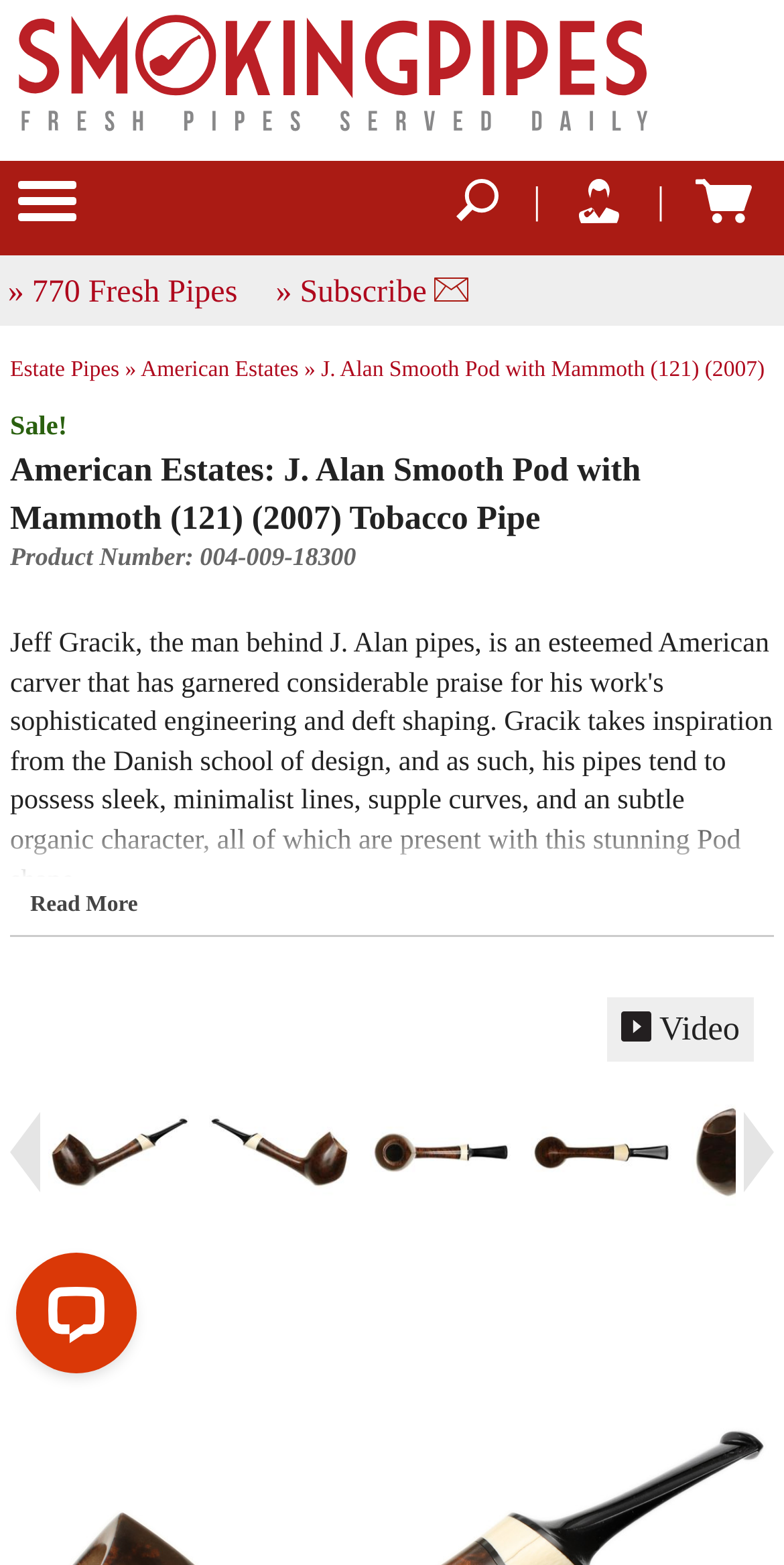Find the bounding box coordinates for the area that should be clicked to accomplish the instruction: "search".

[0.569, 0.113, 0.643, 0.143]